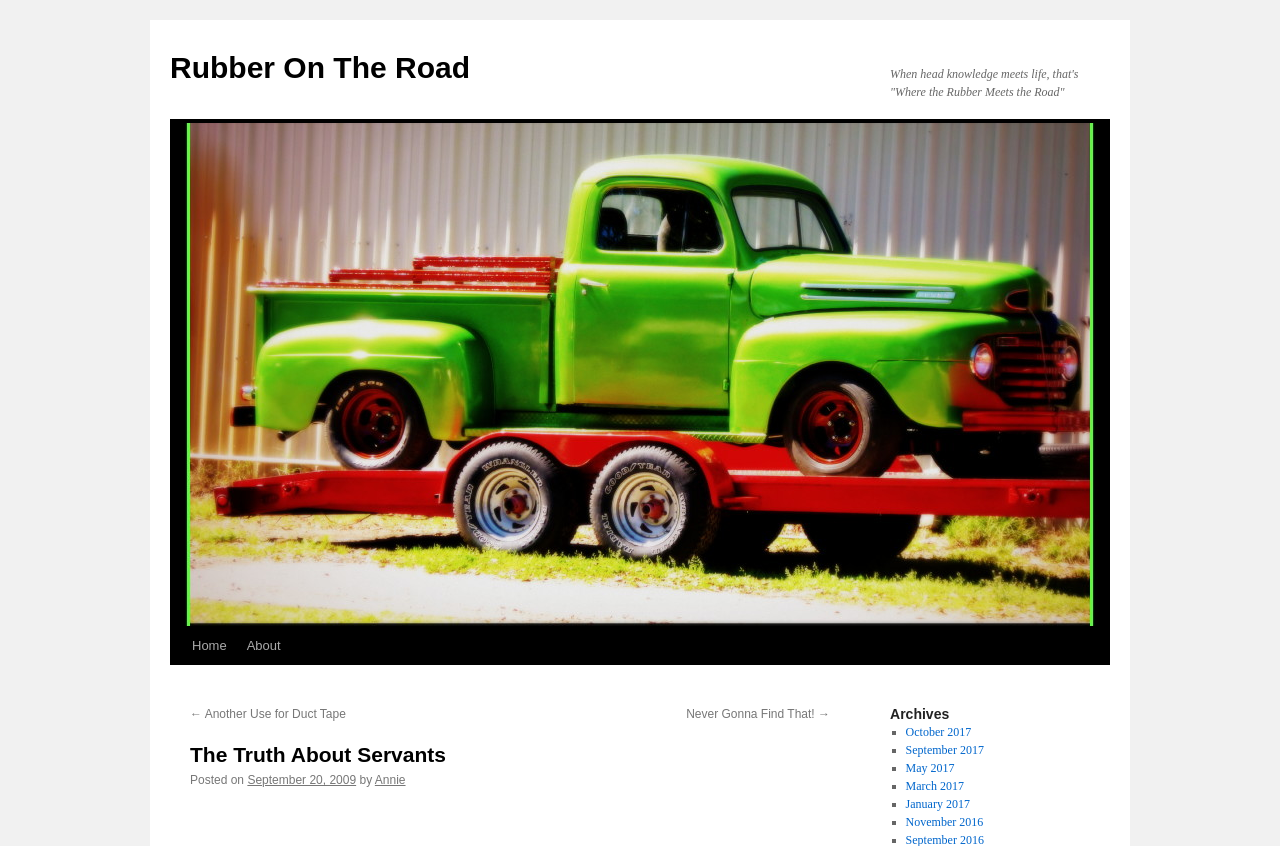Using the image as a reference, answer the following question in as much detail as possible:
What is the title of the current post?

The title of the current post can be found in the main content area of the webpage, where it says 'The Truth About Servants' in a larger font size.